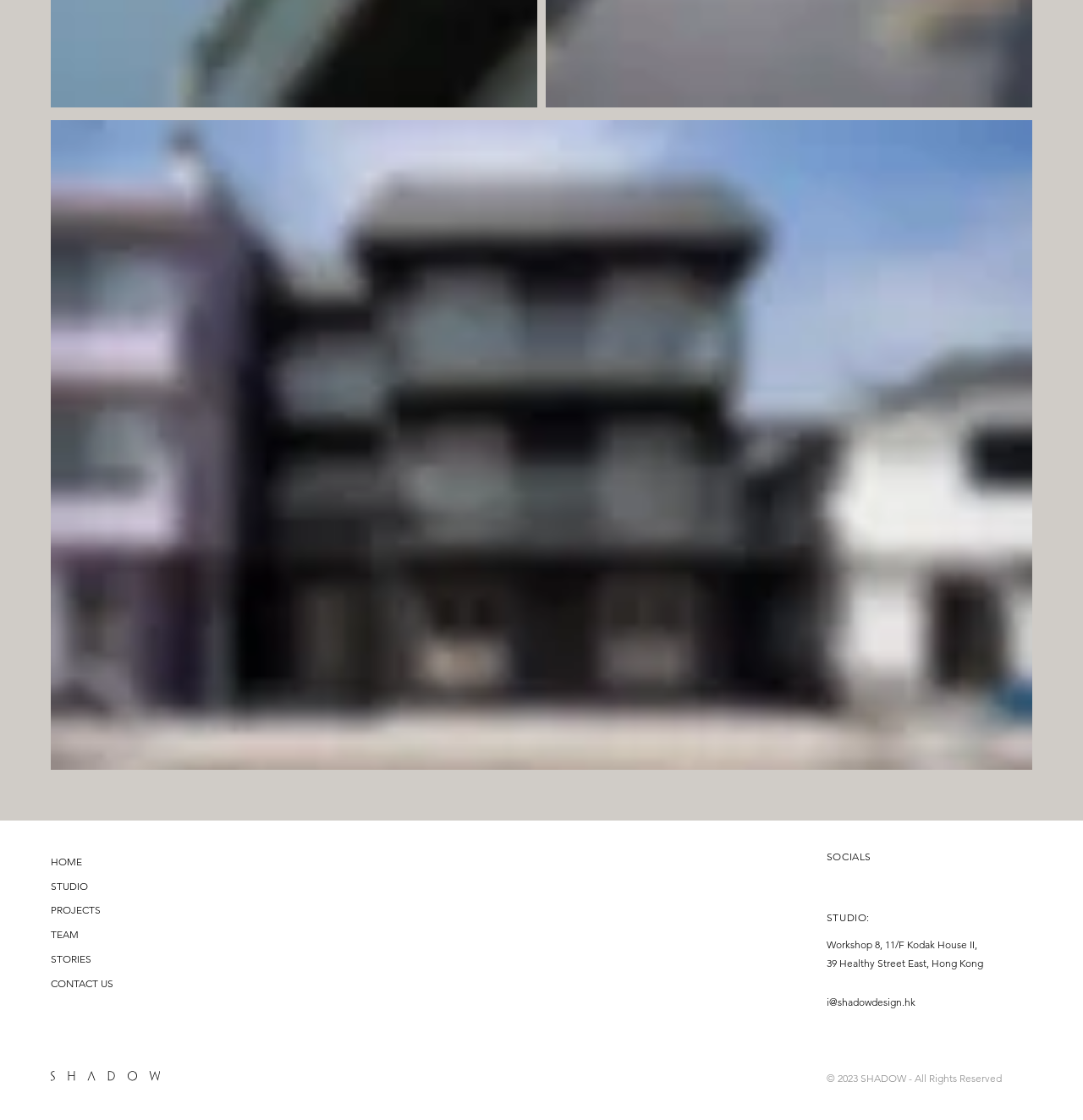Locate the bounding box coordinates of the element you need to click to accomplish the task described by this instruction: "view projects".

[0.047, 0.802, 0.2, 0.824]